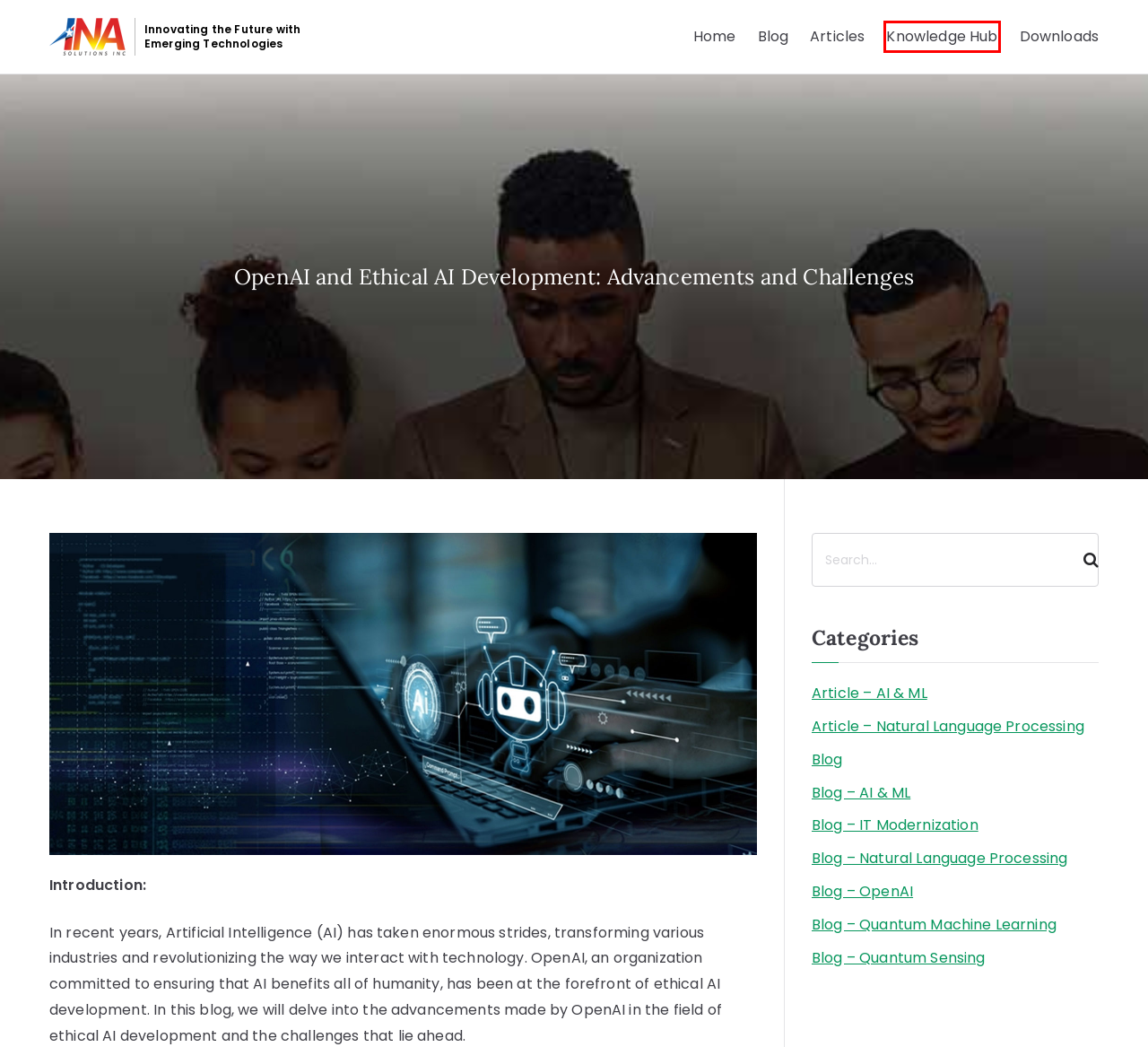You are given a webpage screenshot where a red bounding box highlights an element. Determine the most fitting webpage description for the new page that loads after clicking the element within the red bounding box. Here are the candidates:
A. Blog - Quantum Sensing Archives - Innovating the Future with
B. Blog Archives - Innovating the Future with
C. Blog - Quantum Machine Learning Archives - Innovating the Future with
D. Home - Innovating the Future with
E. Knowledge Hub Archives - Innovating the Future with
F. Blog - IT Modernization Archives - Innovating the Future with
G. Article - AI & ML Archives - Innovating the Future with
H. Blog - AI & ML Archives - Innovating the Future with

E